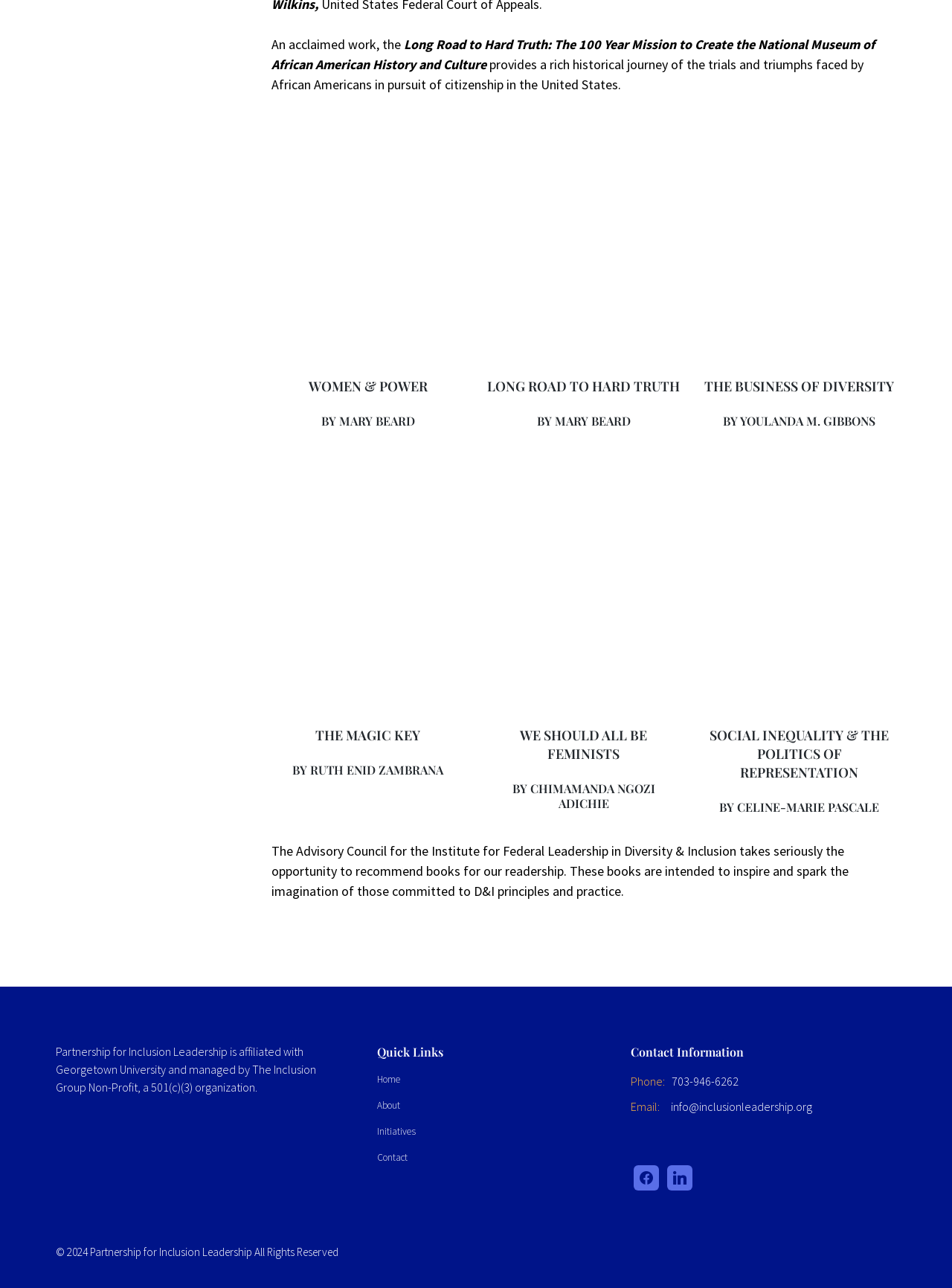How many books are recommended by the Advisory Council for the Institute for Federal Leadership in Diversity & Inclusion?
From the screenshot, provide a brief answer in one word or phrase.

6